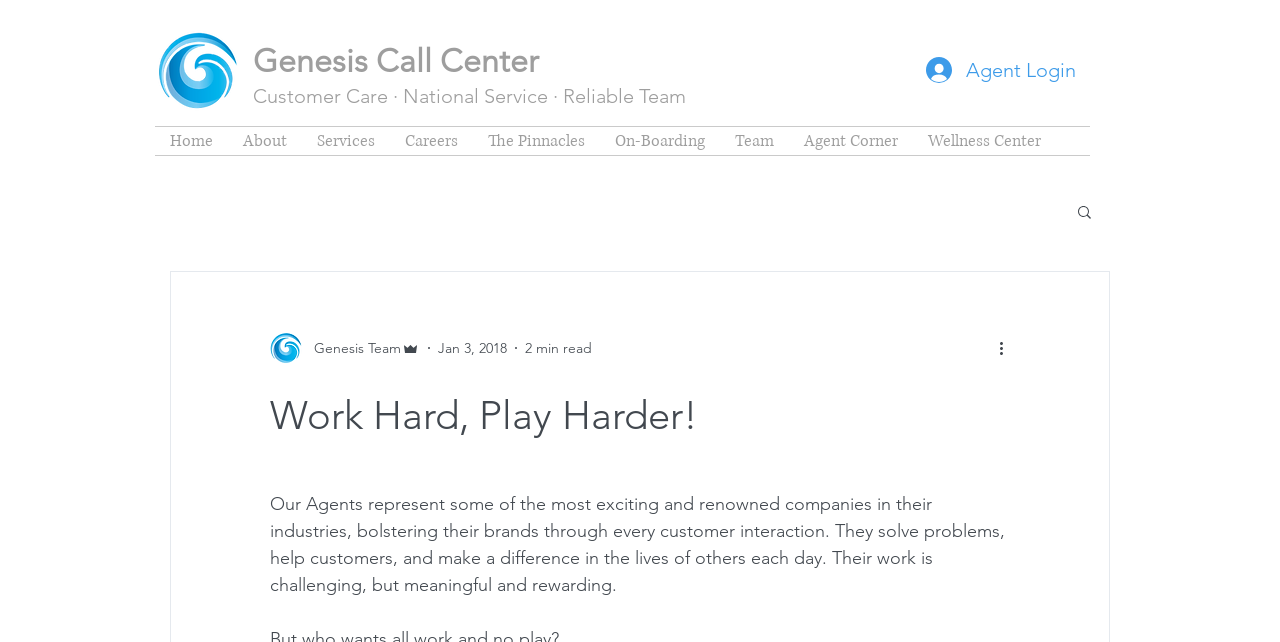Reply to the question with a brief word or phrase: What is the purpose of the agents?

To solve problems and help customers